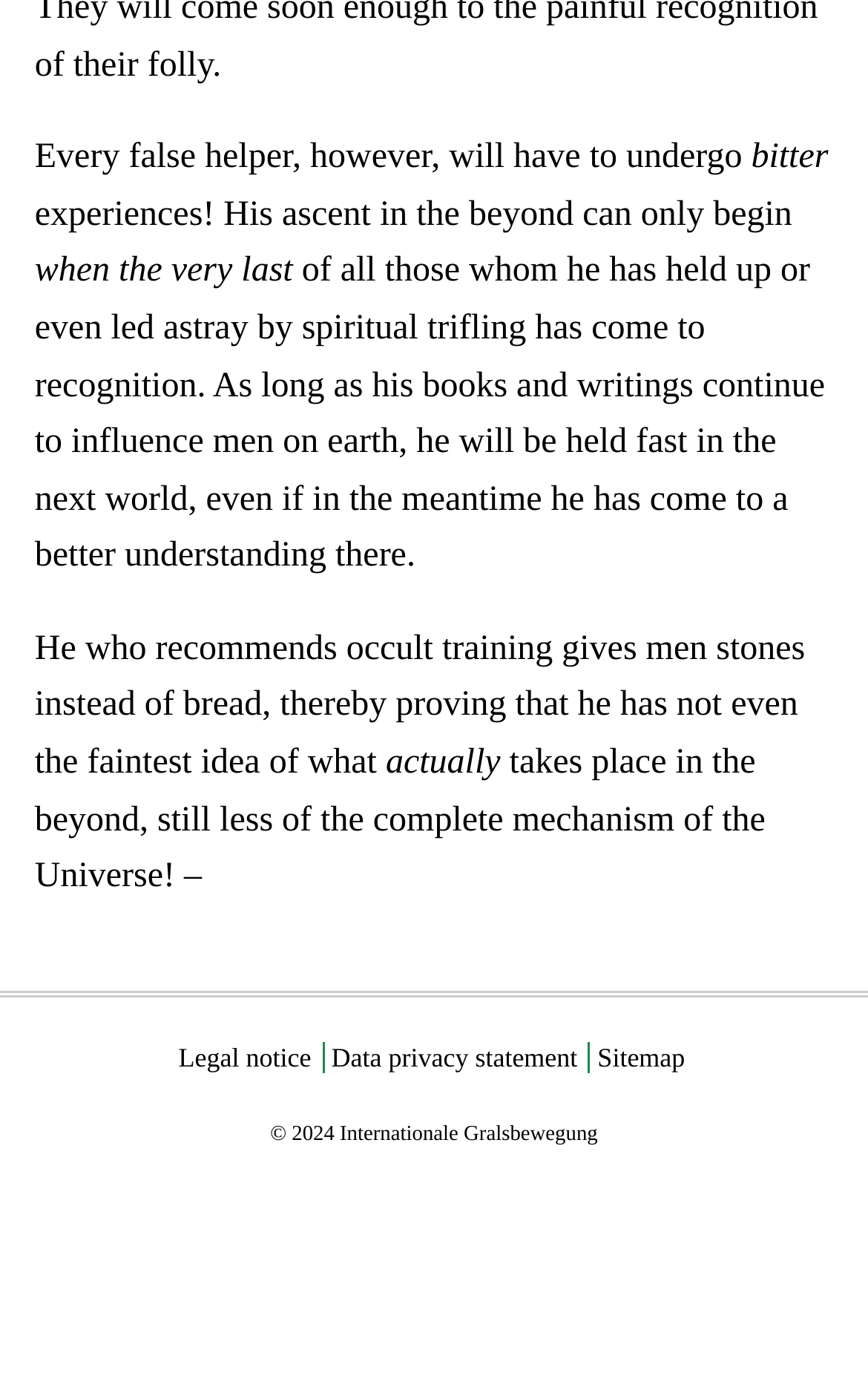Determine the bounding box coordinates for the UI element matching this description: "Legal notice".

[0.206, 0.745, 0.359, 0.767]